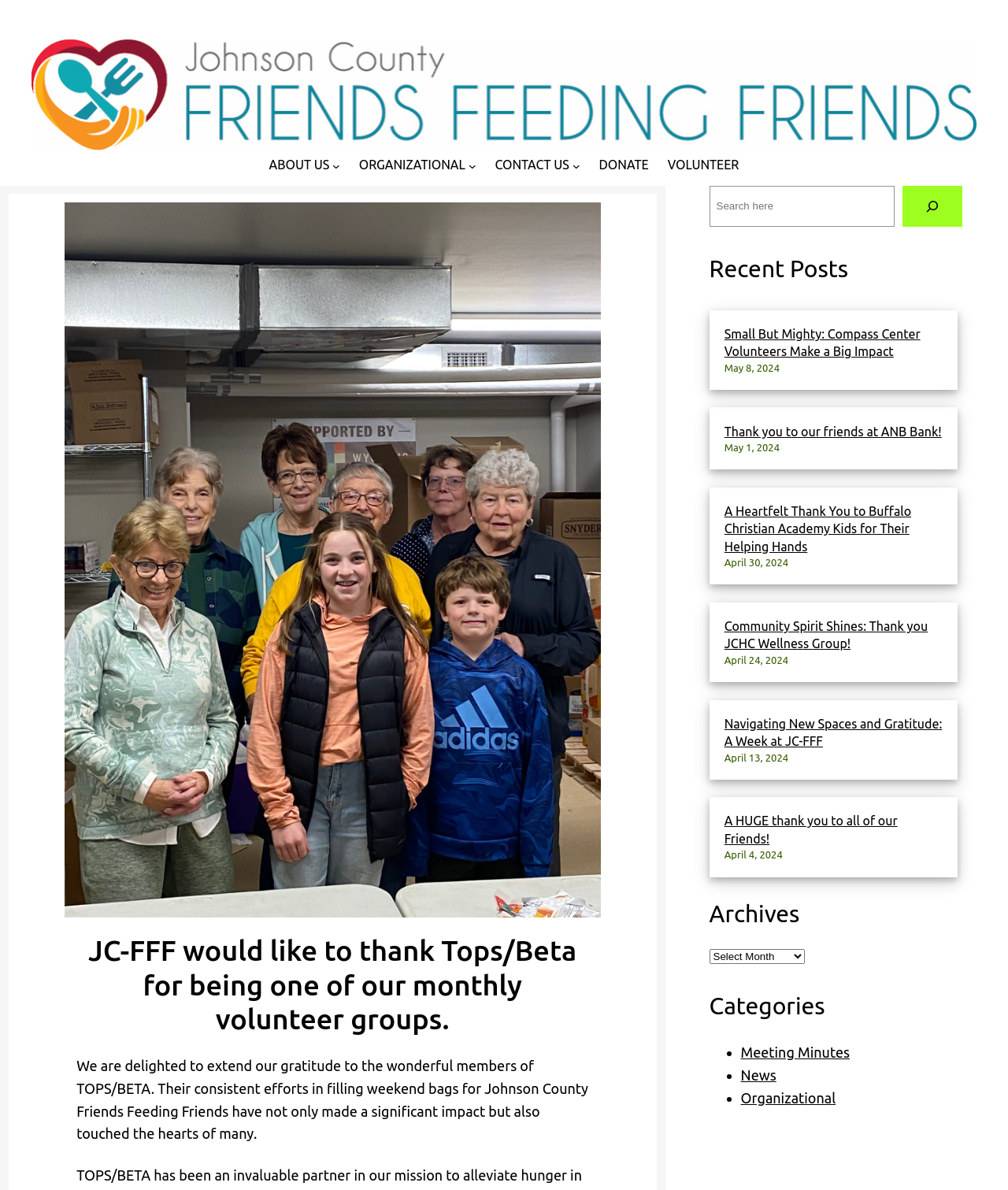Answer the question using only a single word or phrase: 
What is the purpose of the 'Archives' dropdown?

To access past content